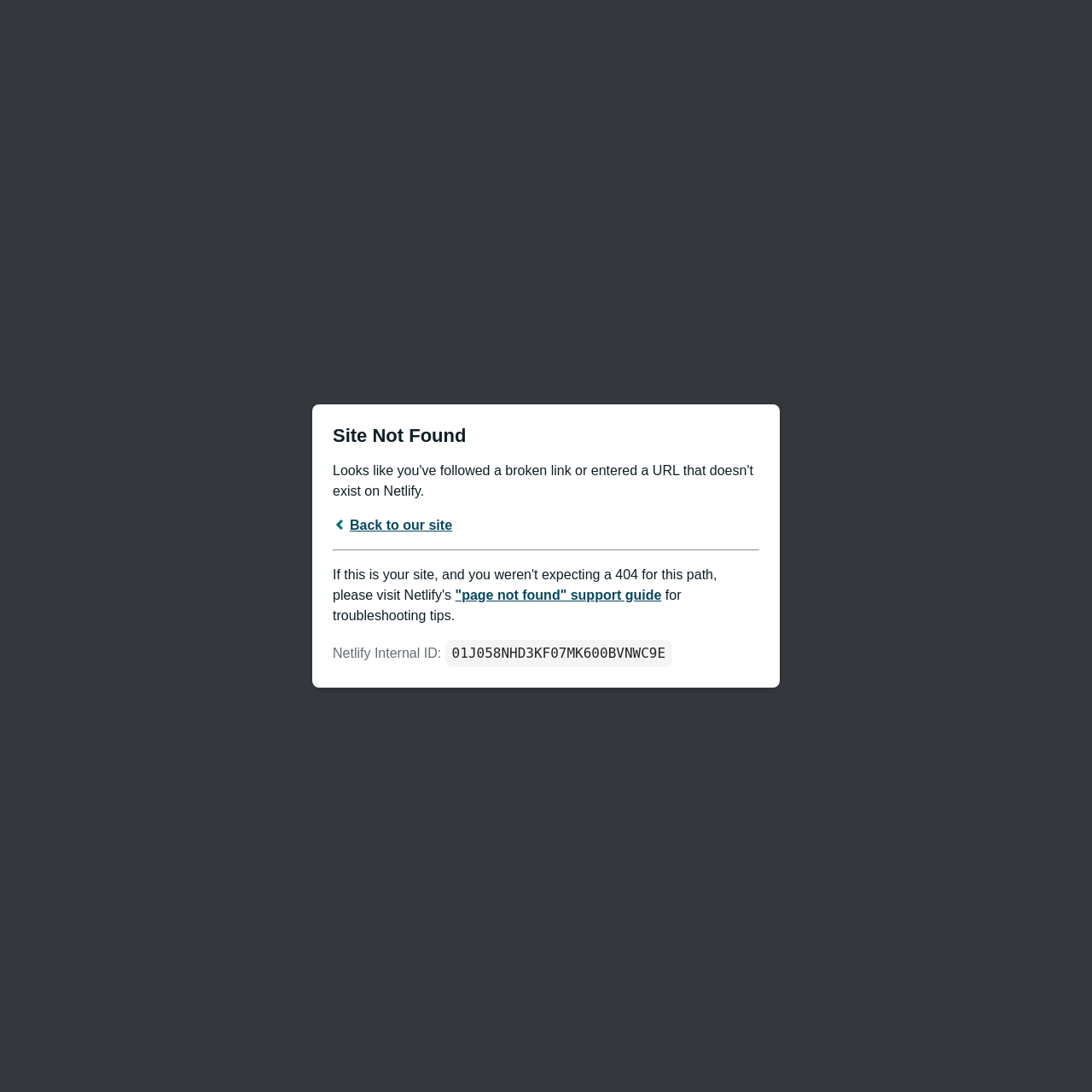What is the purpose of the link 'Back to our site'?
Using the visual information, answer the question in a single word or phrase.

Return to main site